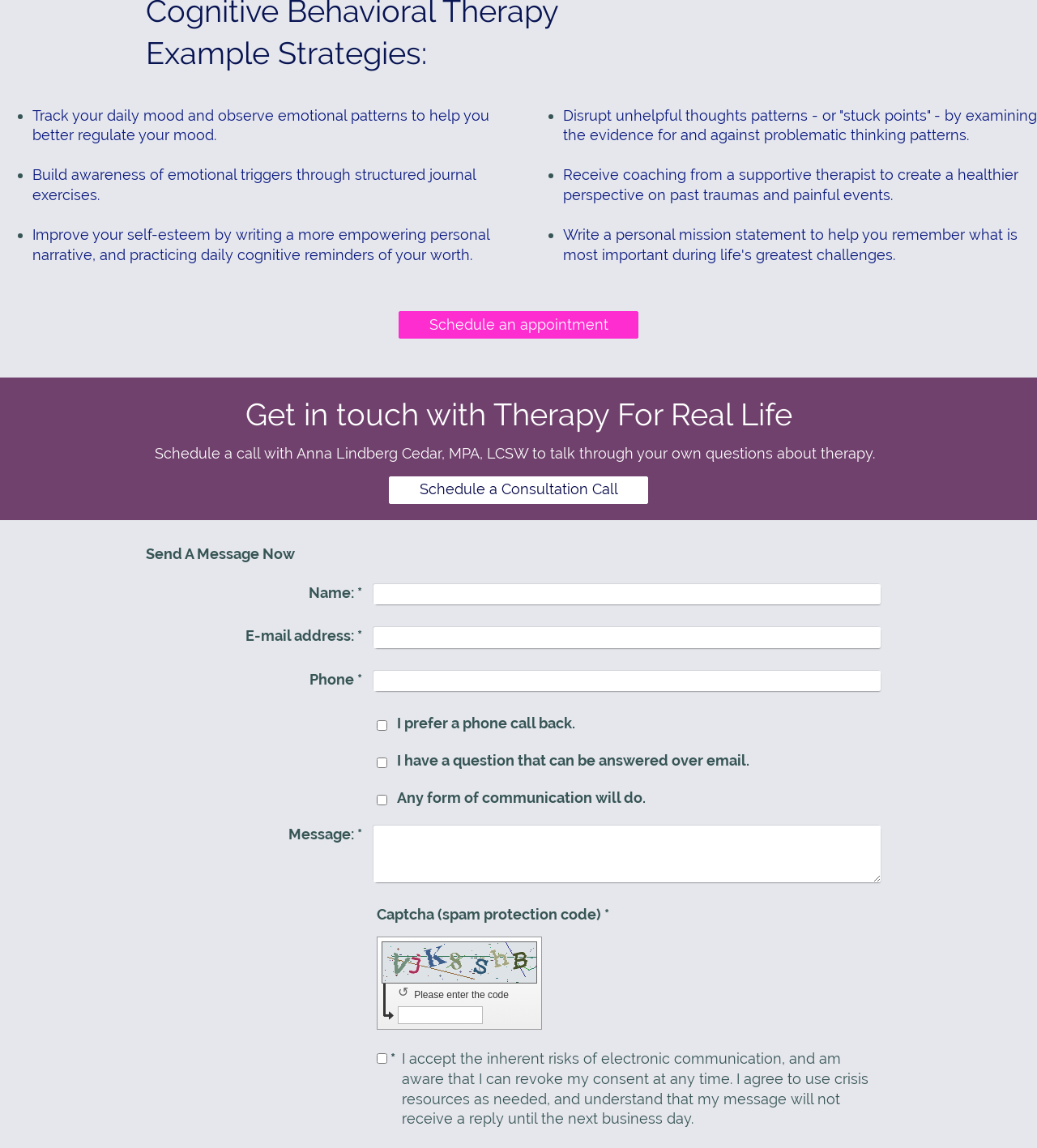Find the bounding box coordinates for the element described here: "parent_node: Name: * name="mod-form-16047379-text-2711720"".

[0.36, 0.509, 0.849, 0.527]